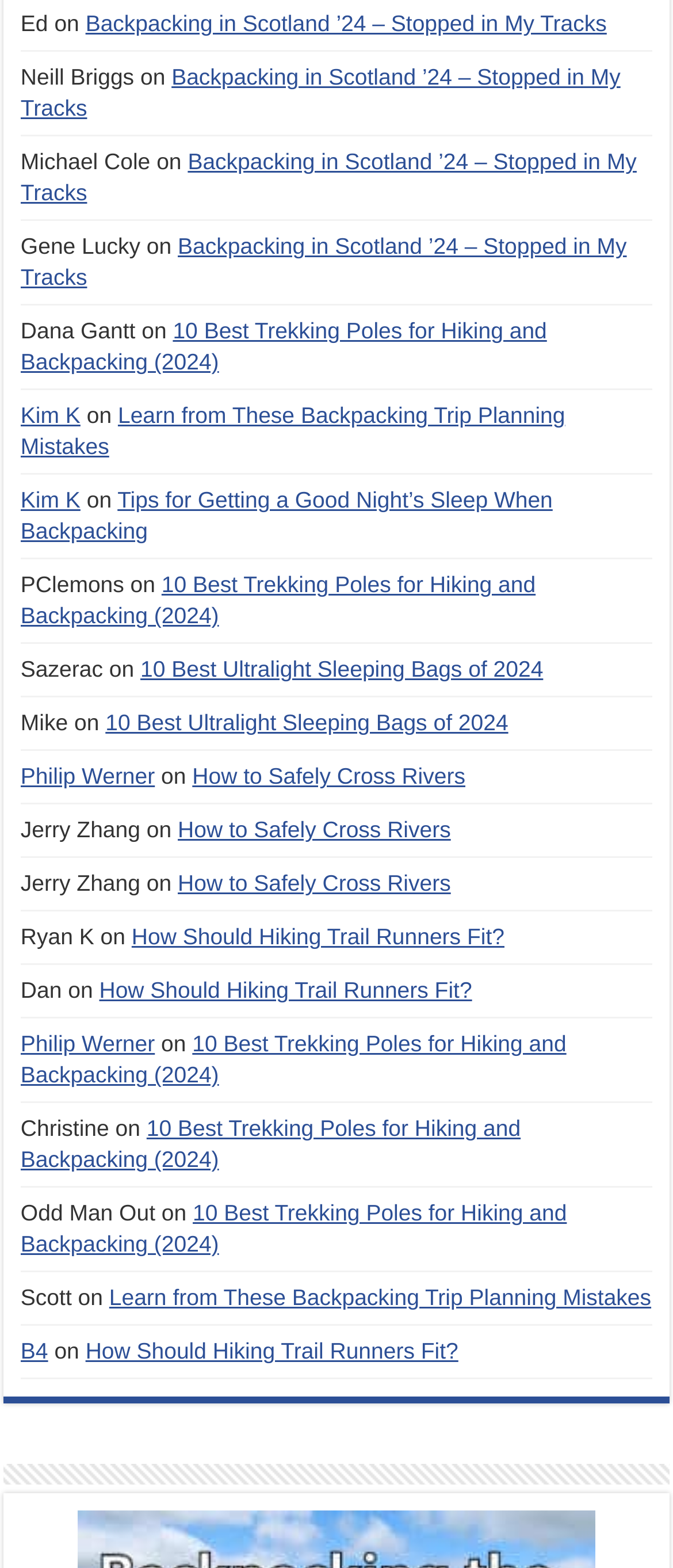Identify the bounding box coordinates of the clickable region necessary to fulfill the following instruction: "Read 'How to Safely Cross Rivers'". The bounding box coordinates should be four float numbers between 0 and 1, i.e., [left, top, right, bottom].

[0.286, 0.487, 0.691, 0.503]